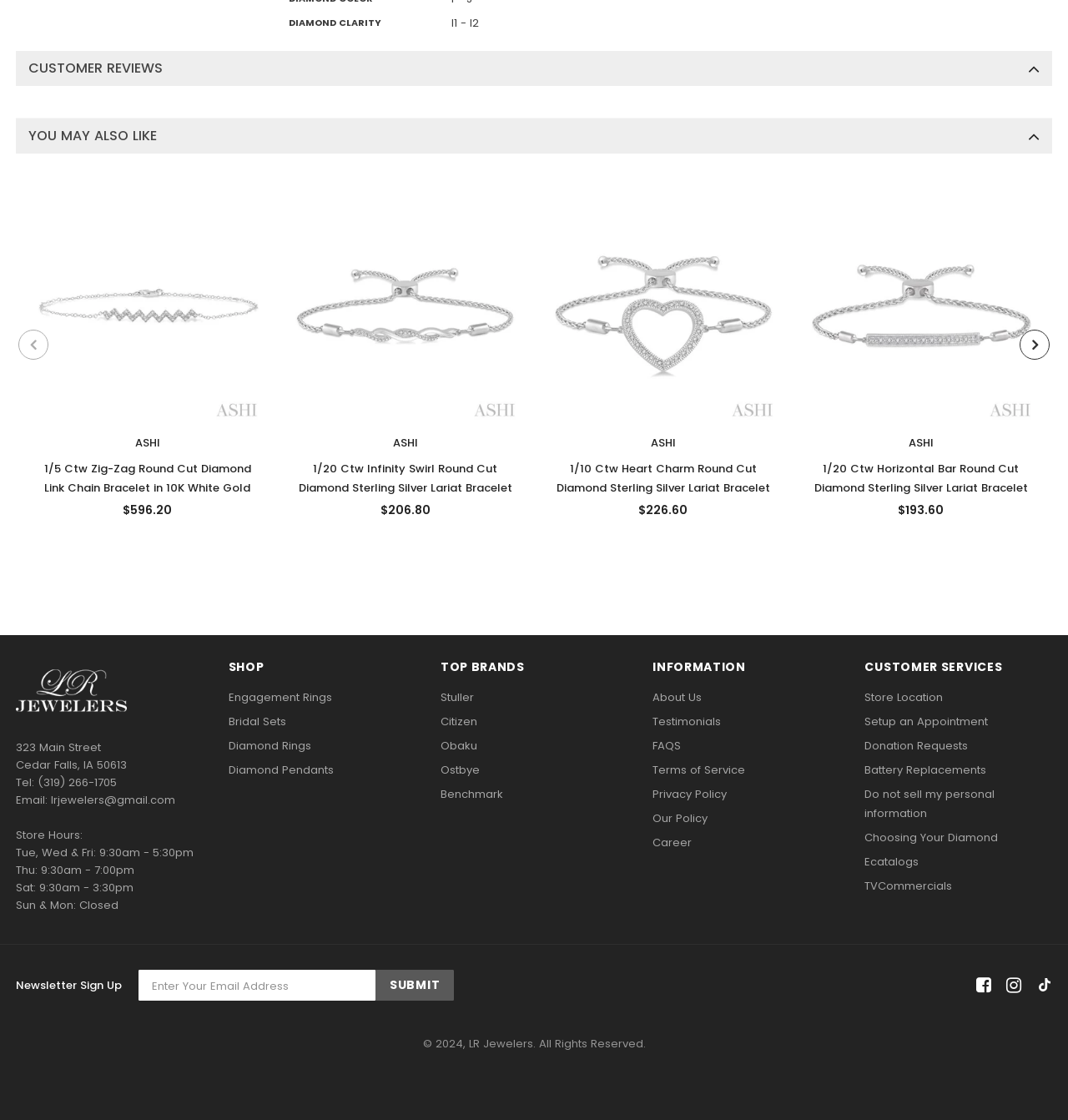Find the bounding box coordinates for the area you need to click to carry out the instruction: "Click SHOP heading". The coordinates should be four float numbers between 0 and 1, indicated as [left, top, right, bottom].

[0.214, 0.59, 0.389, 0.612]